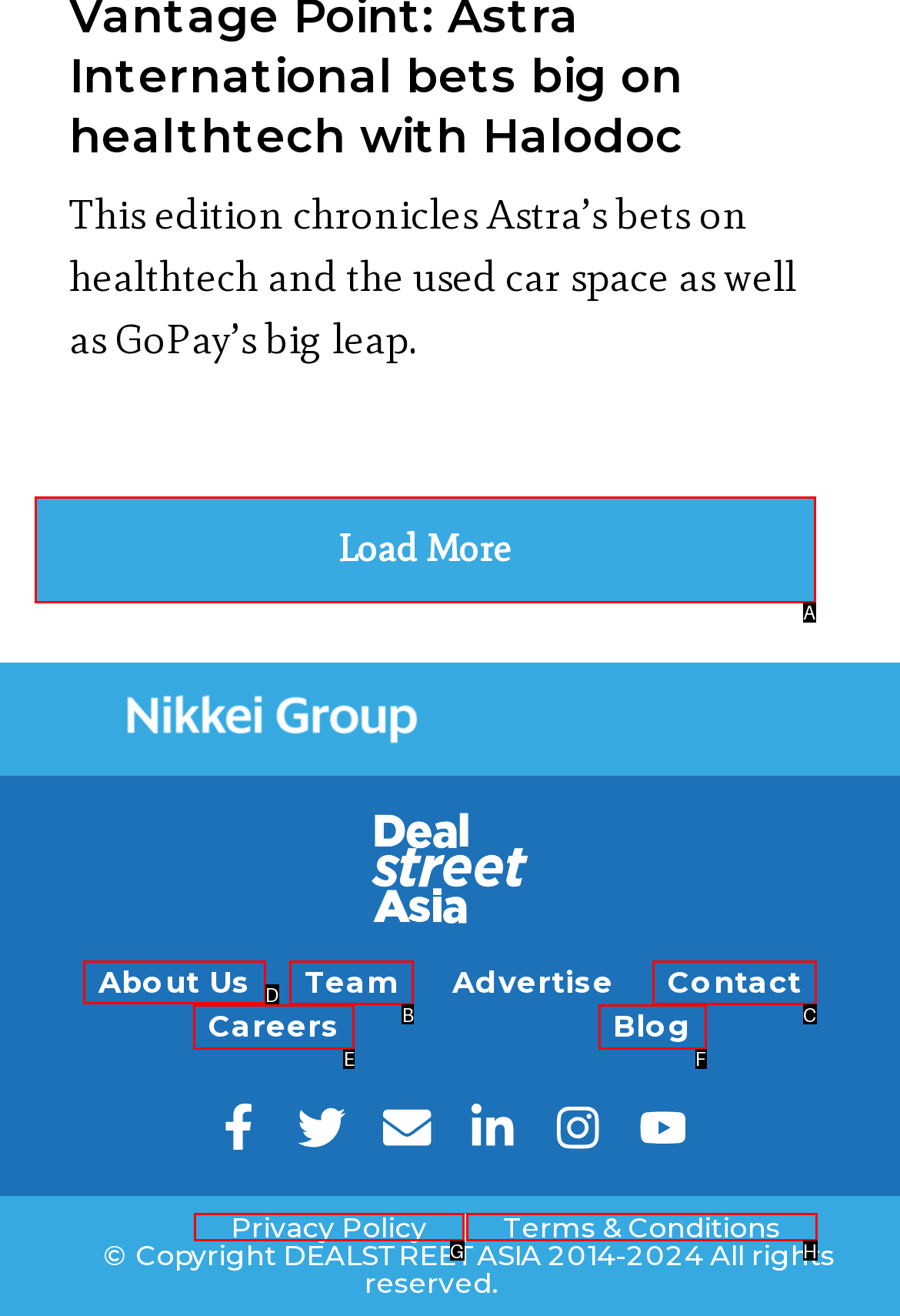Choose the correct UI element to click for this task: Visit the 'About Us' page Answer using the letter from the given choices.

D